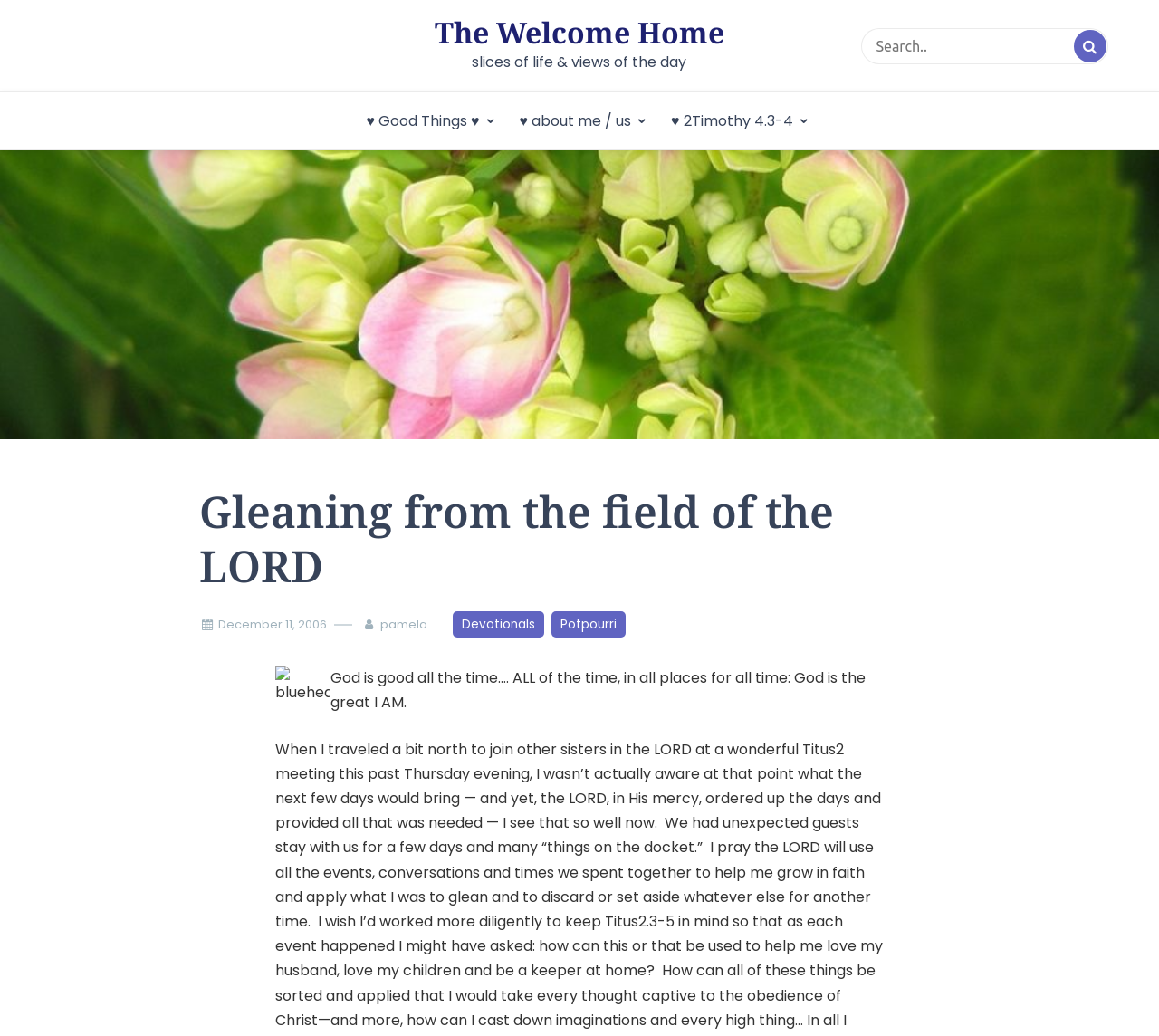What is the purpose of the textbox?
Use the screenshot to answer the question with a single word or phrase.

Search